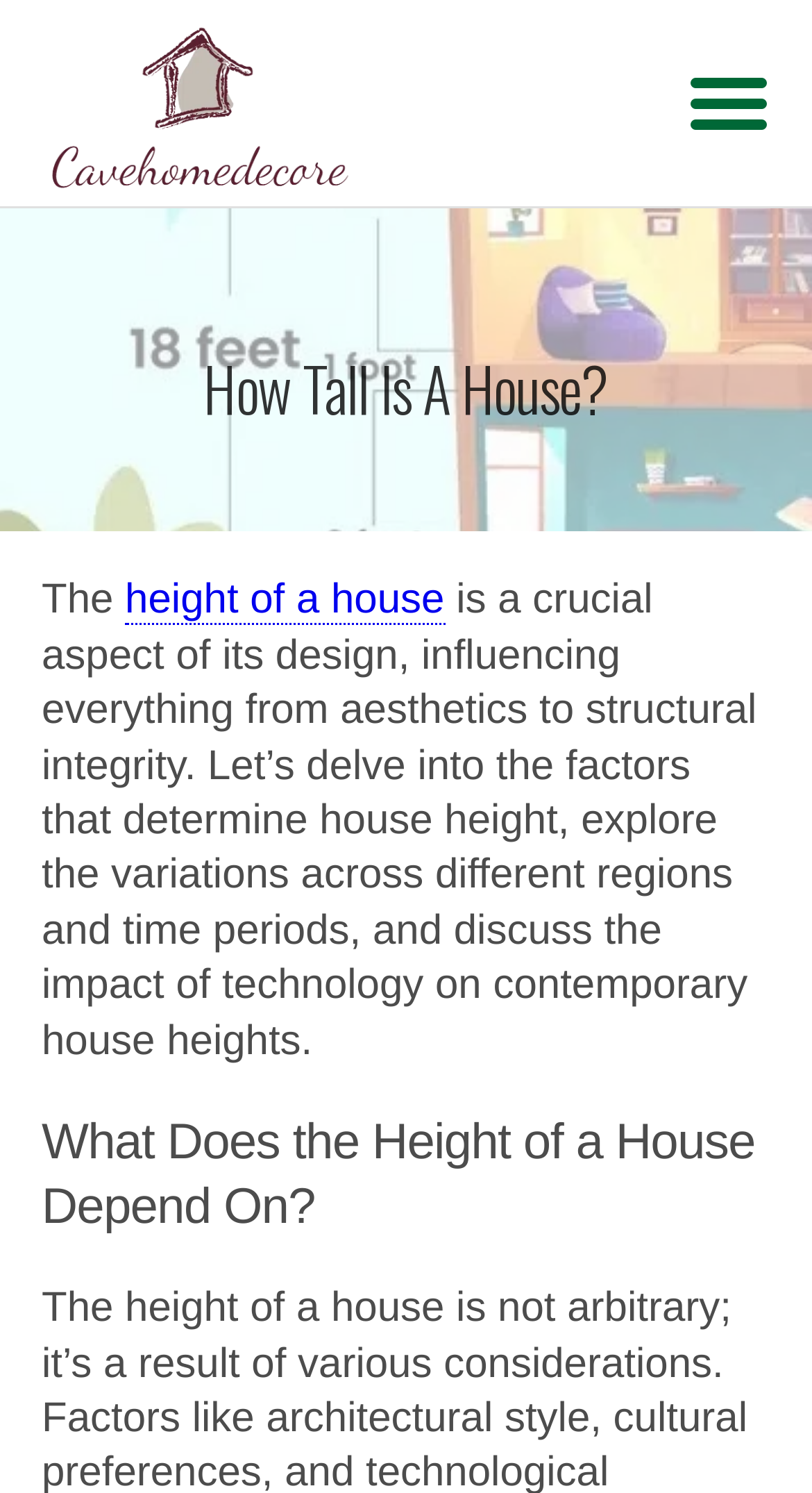Determine the bounding box for the described UI element: "height of a house".

[0.154, 0.387, 0.547, 0.419]